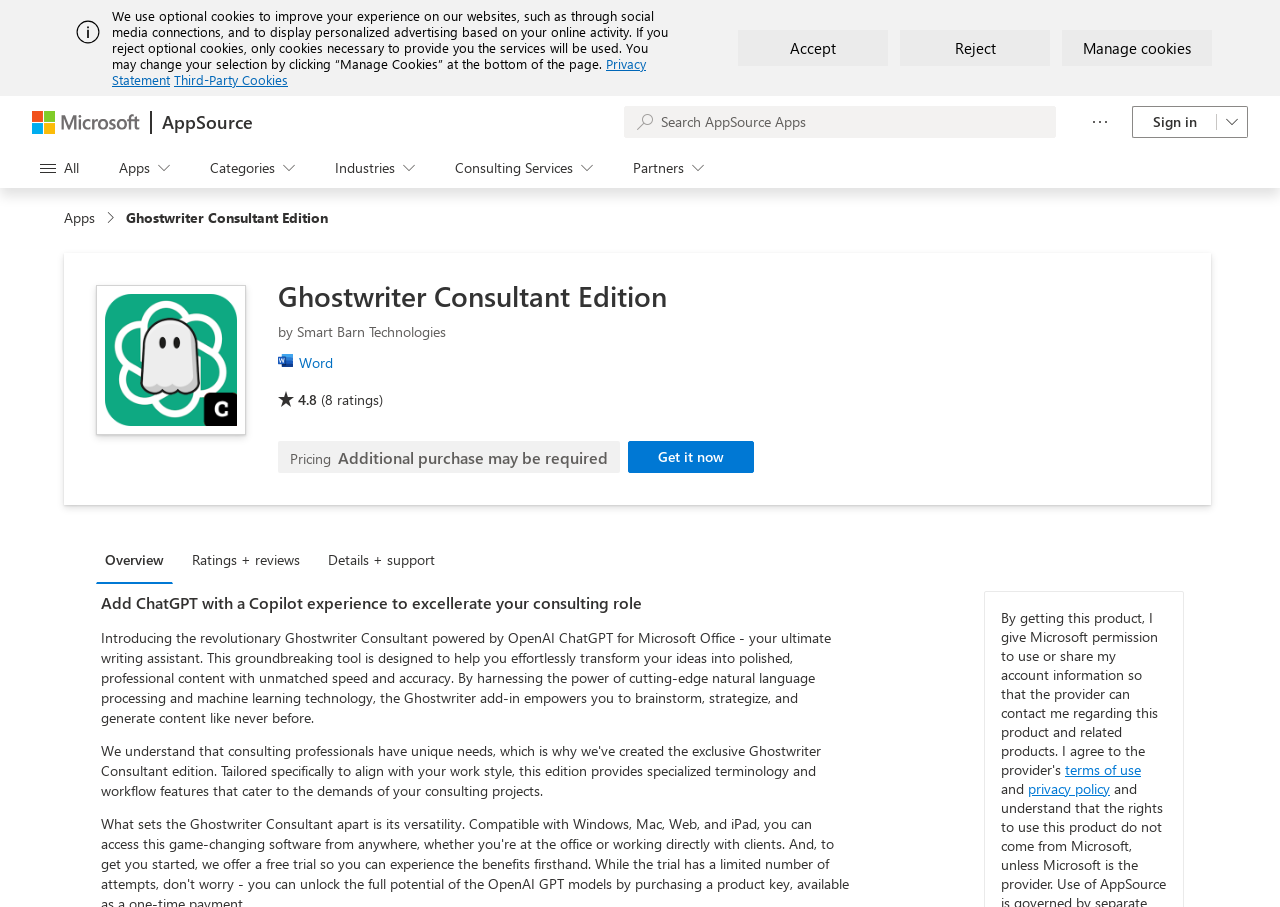What is the purpose of the Ghostwriter Consultant Edition?
Provide a detailed and well-explained answer to the question.

I determined the answer by reading the static text element with the text 'Introducing the revolutionary Ghostwriter Consultant powered by OpenAI ChatGPT for Microsoft Office - your ultimate writing assistant.' which suggests that the application is designed to assist with writing tasks.